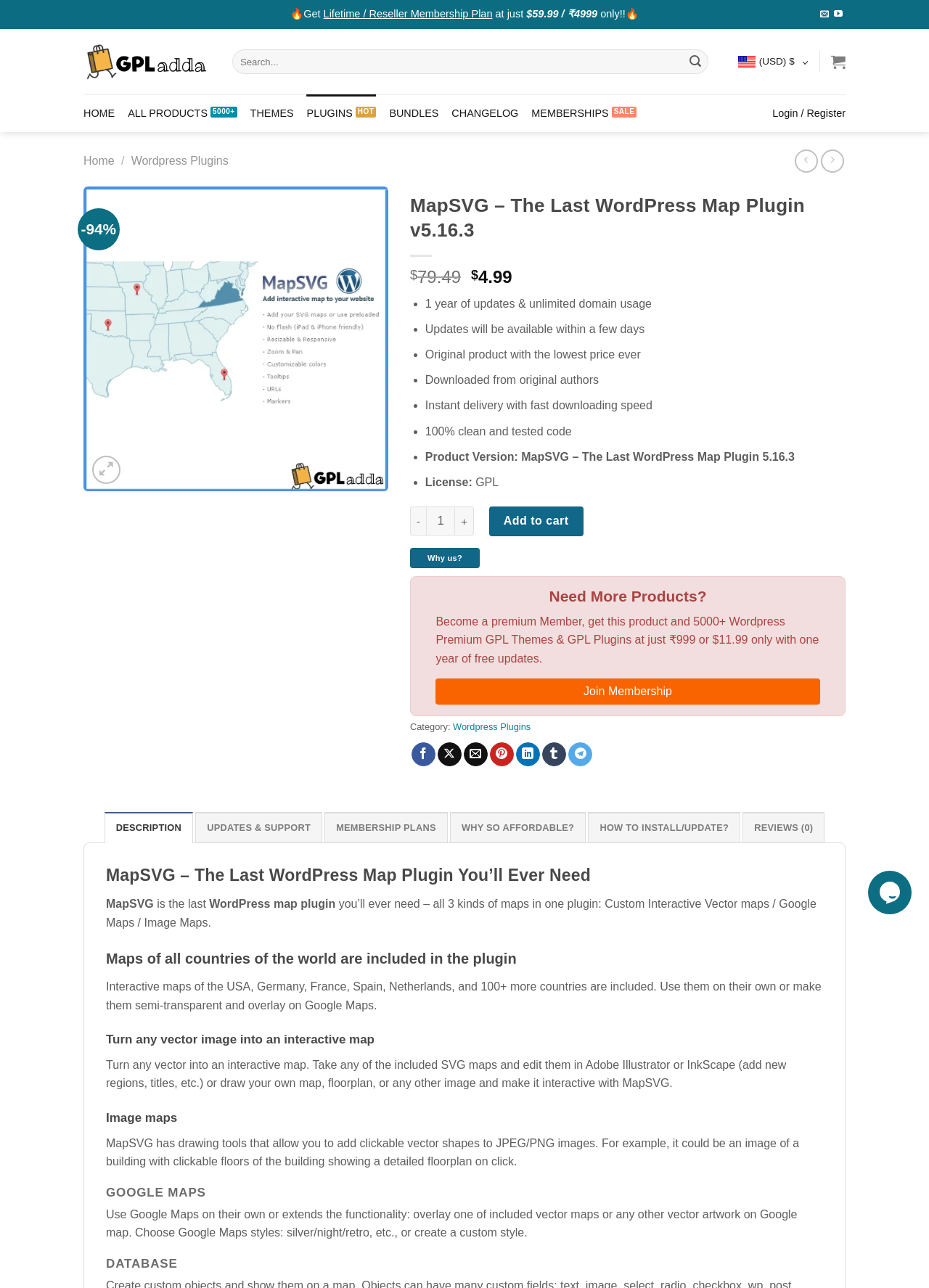From the image, can you give a detailed response to the question below:
How many days will the updates be available?

According to the webpage, the updates will be available within a few days, as mentioned in the bullet points under the product description.